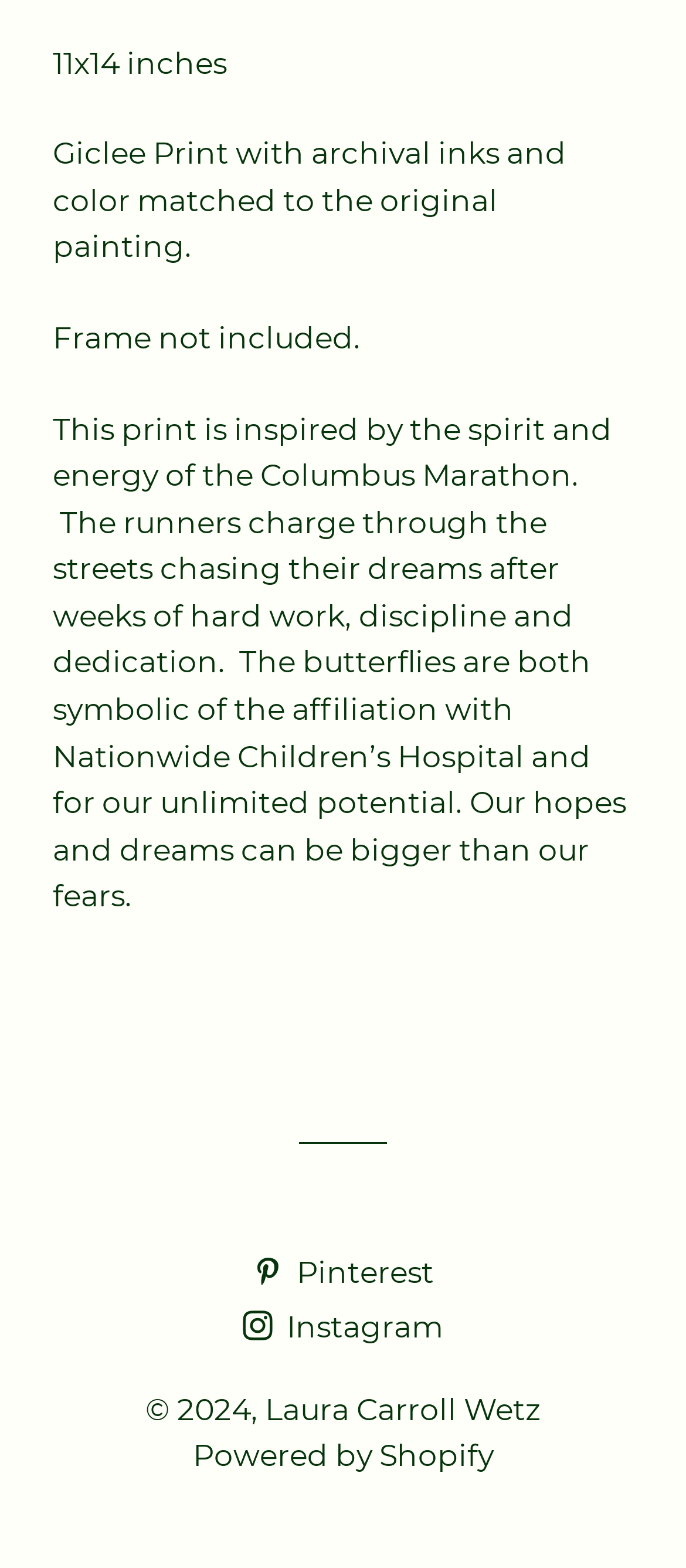Please provide the bounding box coordinates for the UI element as described: "Laura Carroll Wetz". The coordinates must be four floats between 0 and 1, represented as [left, top, right, bottom].

[0.386, 0.887, 0.788, 0.91]